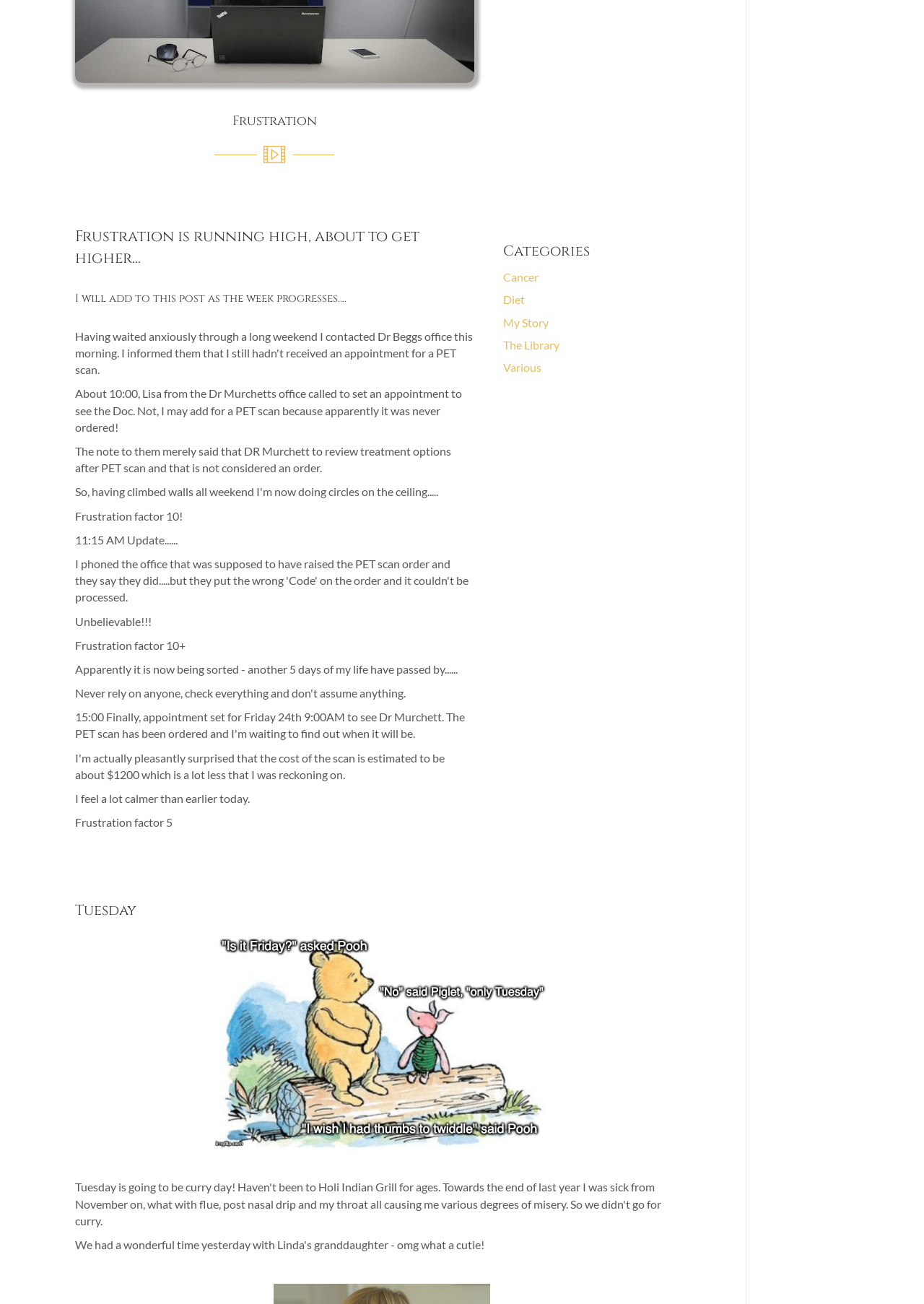Determine the bounding box coordinates (top-left x, top-left y, bottom-right x, bottom-right y) of the UI element described in the following text: Diet

[0.544, 0.224, 0.568, 0.235]